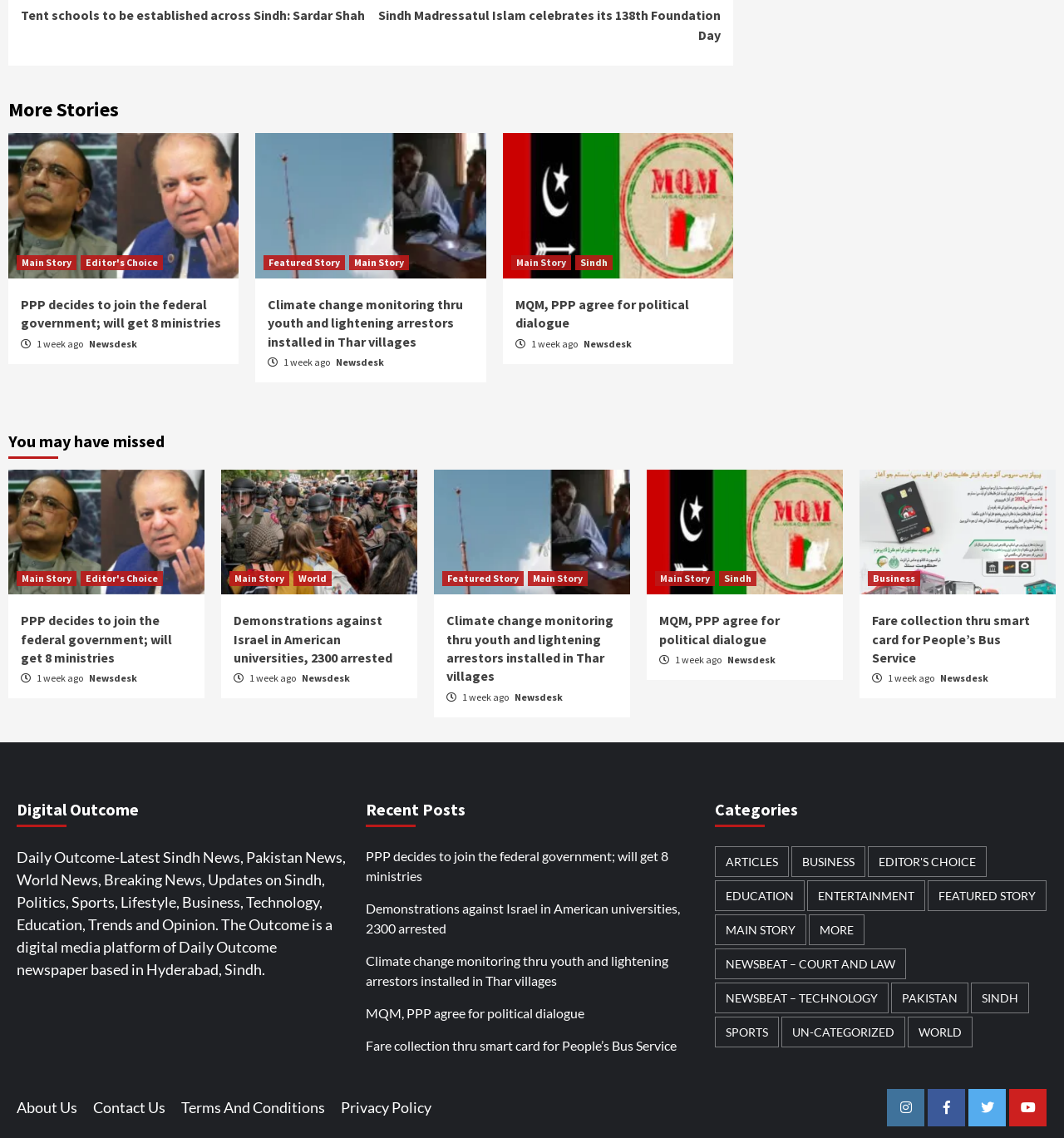What is the title of the news story with the image 'Asif Zardari - Nawaz'?
Using the visual information, respond with a single word or phrase.

Asif Zardari - Nawaz